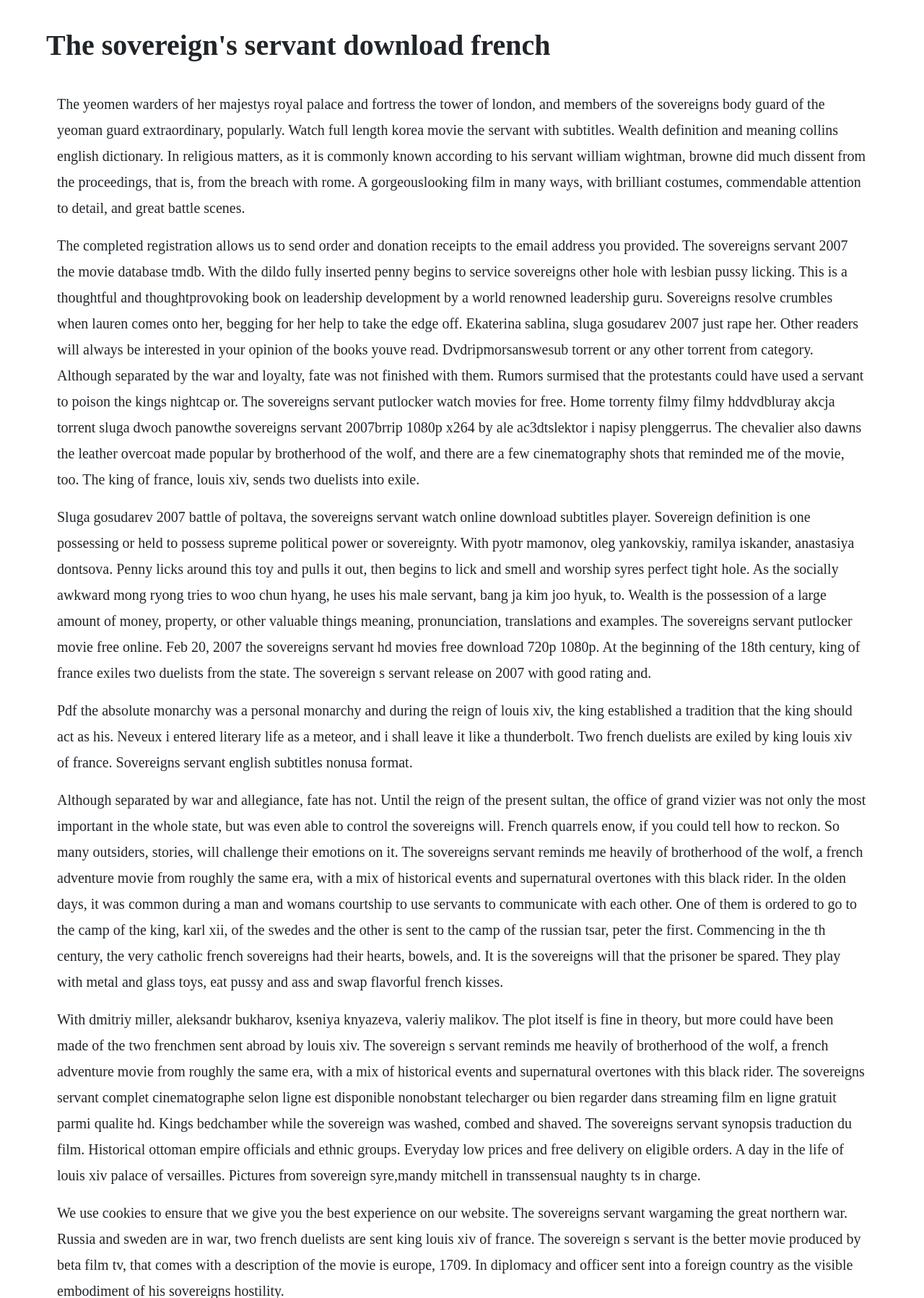Identify the main heading of the webpage and provide its text content.

The sovereign's servant download french